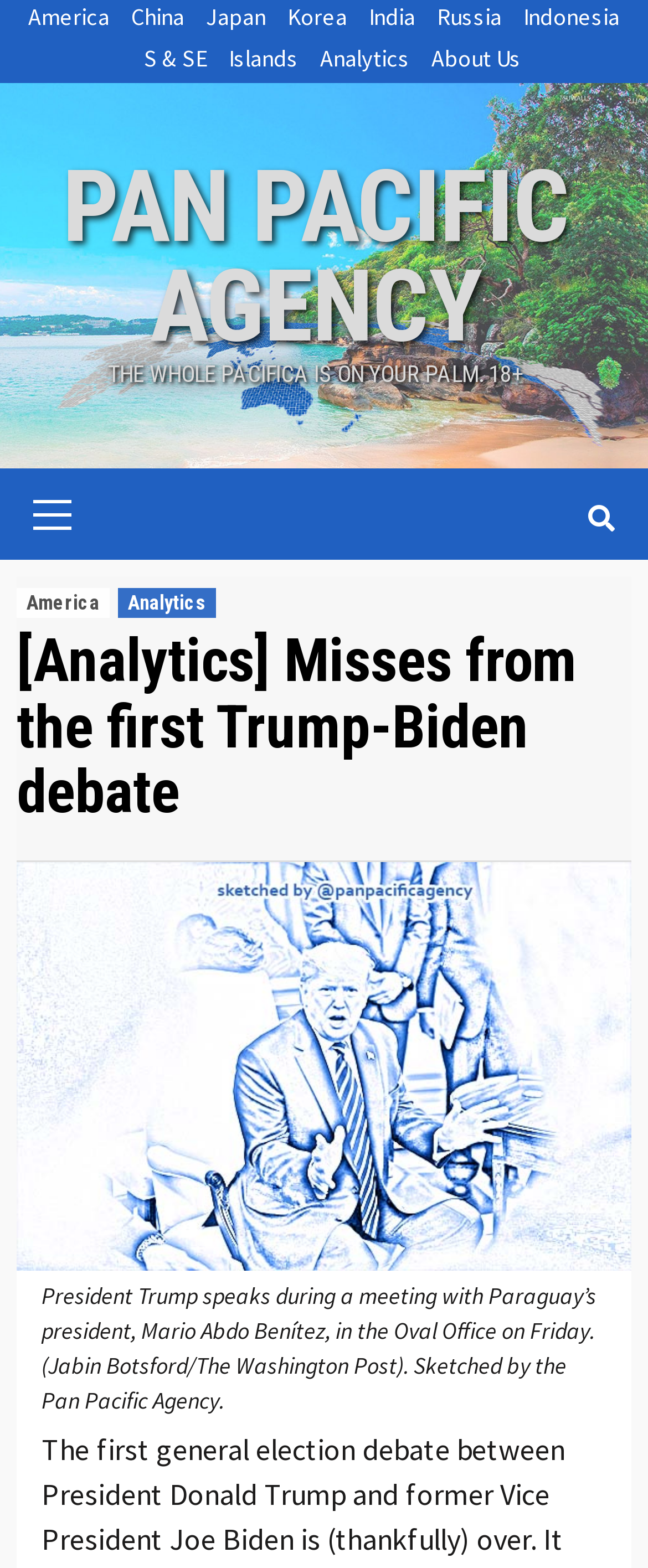Analyze the image and answer the question with as much detail as possible: 
What is the name of the agency that sketched the image?

I found the name of the agency that sketched the image in the StaticText element, which is 'Sketched by the Pan Pacific Agency'.